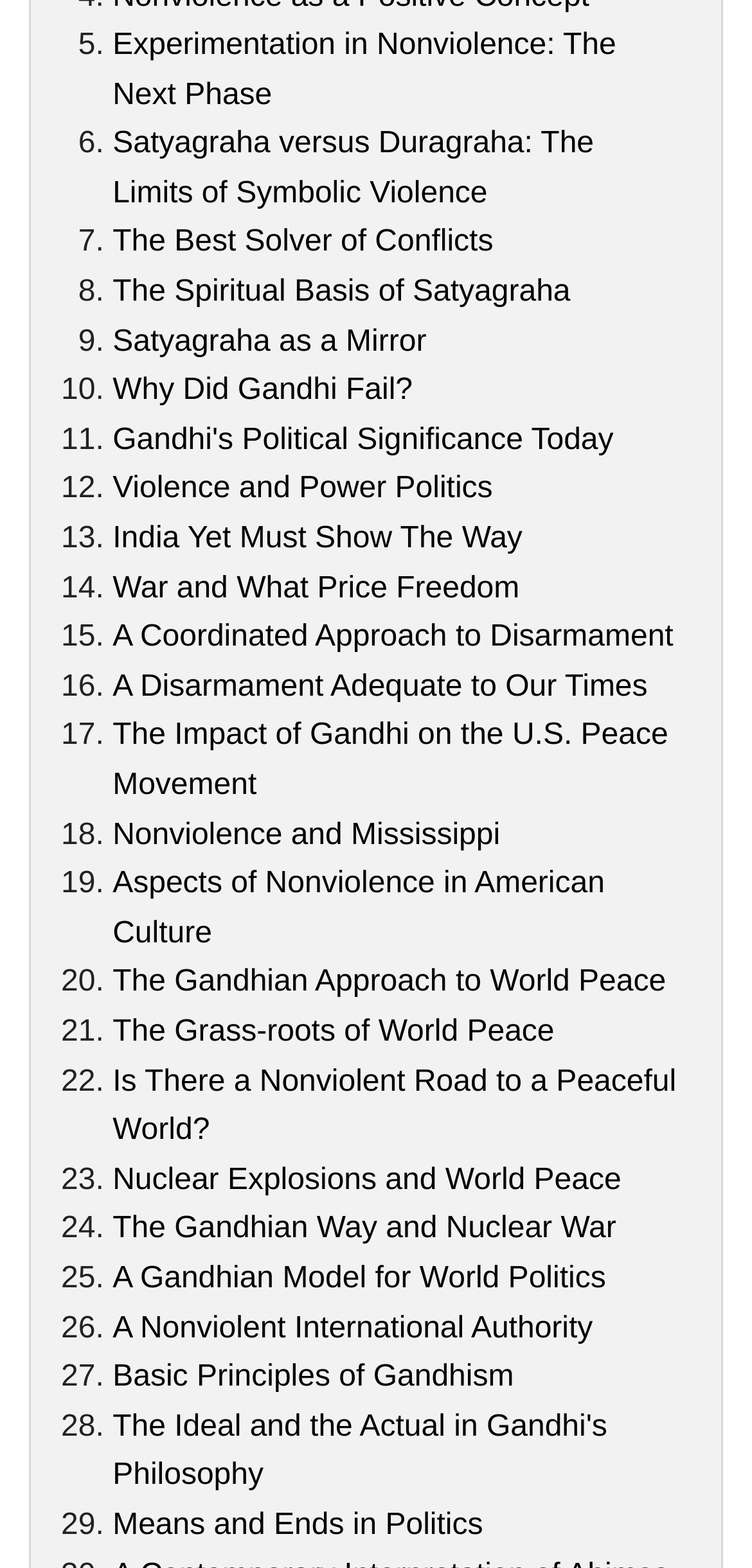Identify the bounding box coordinates of the clickable region necessary to fulfill the following instruction: "Read 'The Spiritual Basis of Satyagraha'". The bounding box coordinates should be four float numbers between 0 and 1, i.e., [left, top, right, bottom].

[0.15, 0.176, 0.759, 0.197]